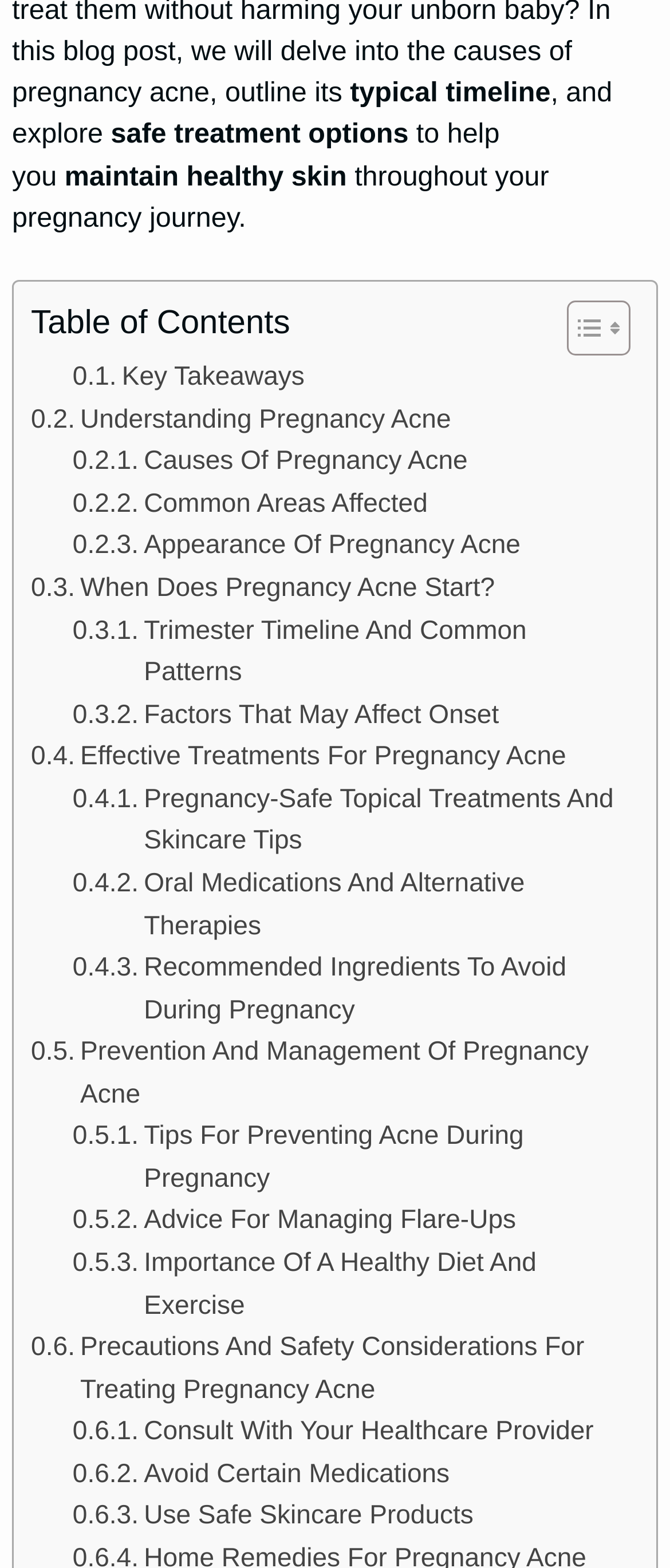What is the focus of the 'Prevention and Management of Pregnancy Acne' section?
Using the information from the image, provide a comprehensive answer to the question.

Based on the link text 'Prevention and Management of Pregnancy Acne', it appears that this section is focused on providing information and tips on how to prevent and manage acne during pregnancy.